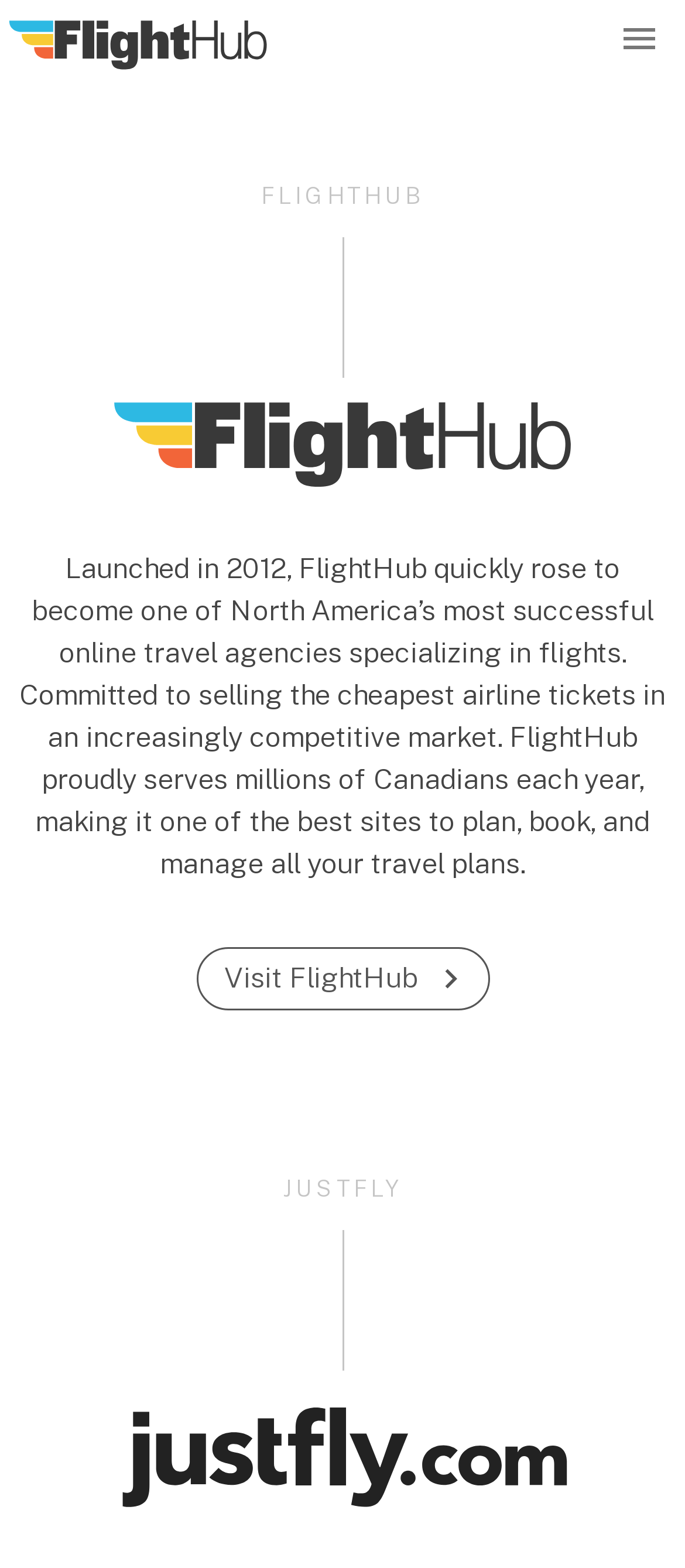Given the content of the image, can you provide a detailed answer to the question?
What is the language option available on this webpage?

I can see that there is a link 'Français' in the menu, which suggests that the webpage offers a French language option.